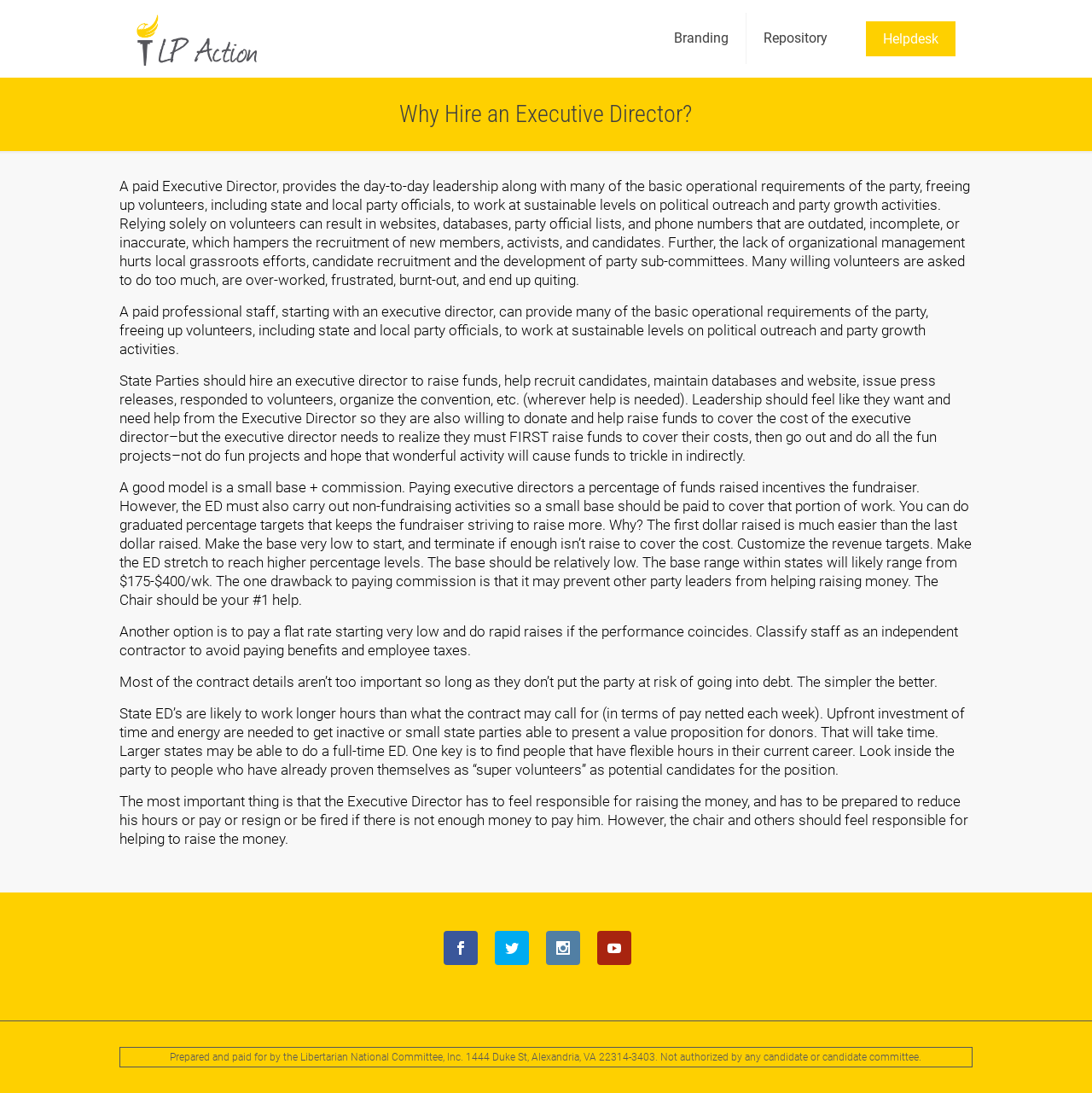Please respond to the question with a concise word or phrase:
Who should help an Executive Director with fundraising?

The Chair and other party leaders